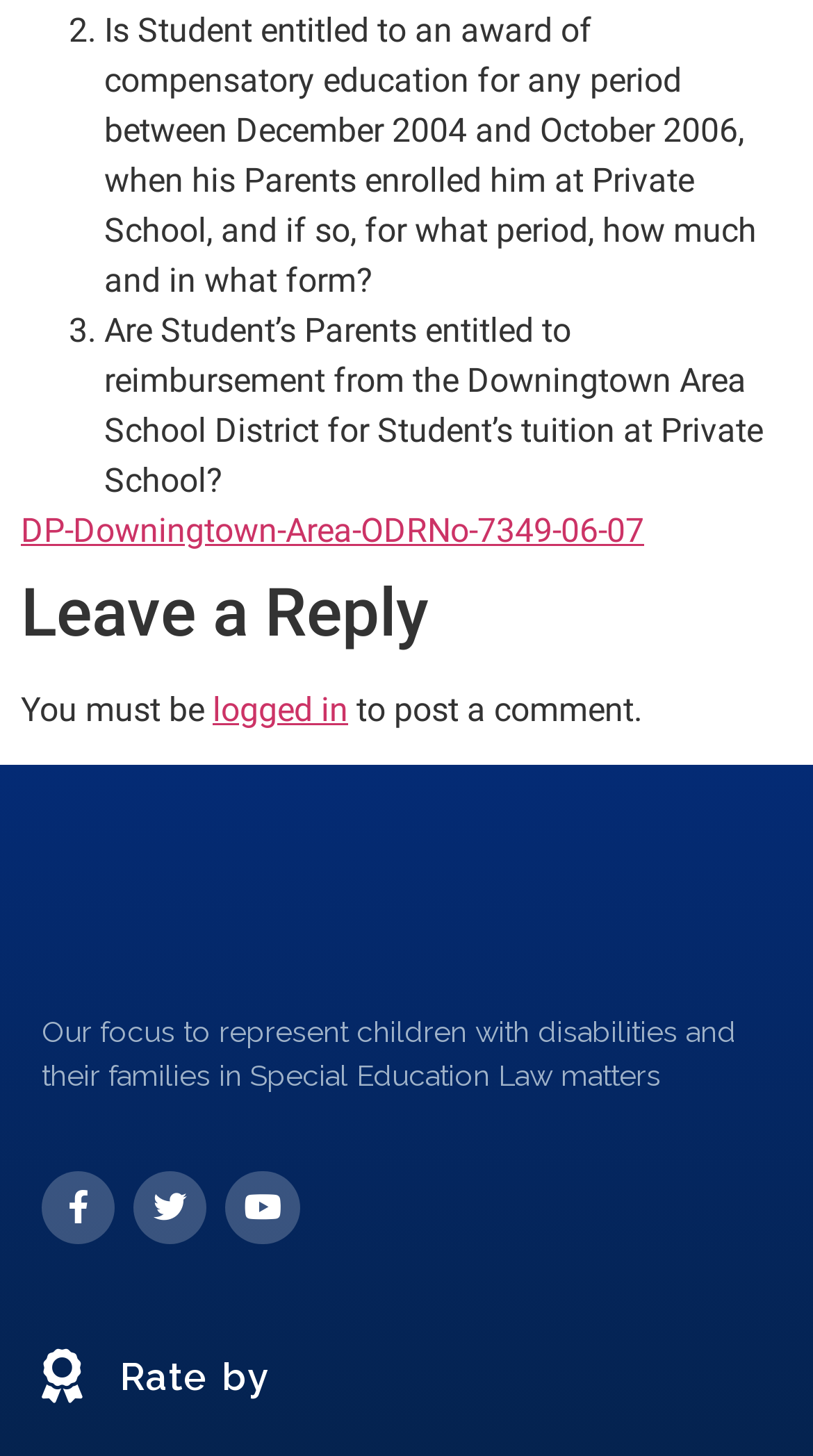Using the provided element description, identify the bounding box coordinates as (top-left x, top-left y, bottom-right x, bottom-right y). Ensure all values are between 0 and 1. Description: Youtube

[0.278, 0.804, 0.368, 0.854]